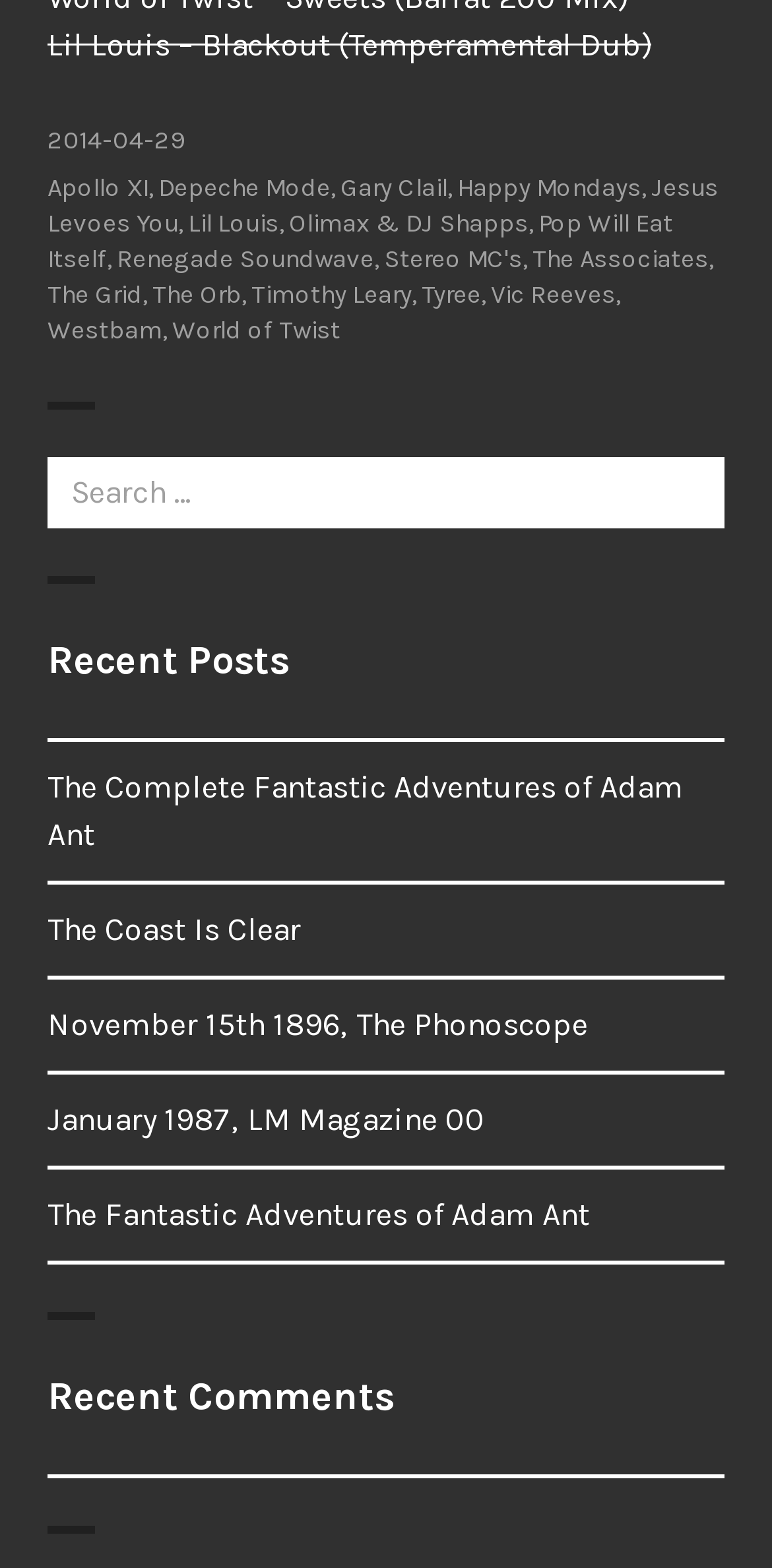Given the description January 1987, LM Magazine 00, predict the bounding box coordinates of the UI element. Ensure the coordinates are in the format (top-left x, top-left y, bottom-right x, bottom-right y) and all values are between 0 and 1.

[0.062, 0.701, 0.628, 0.725]